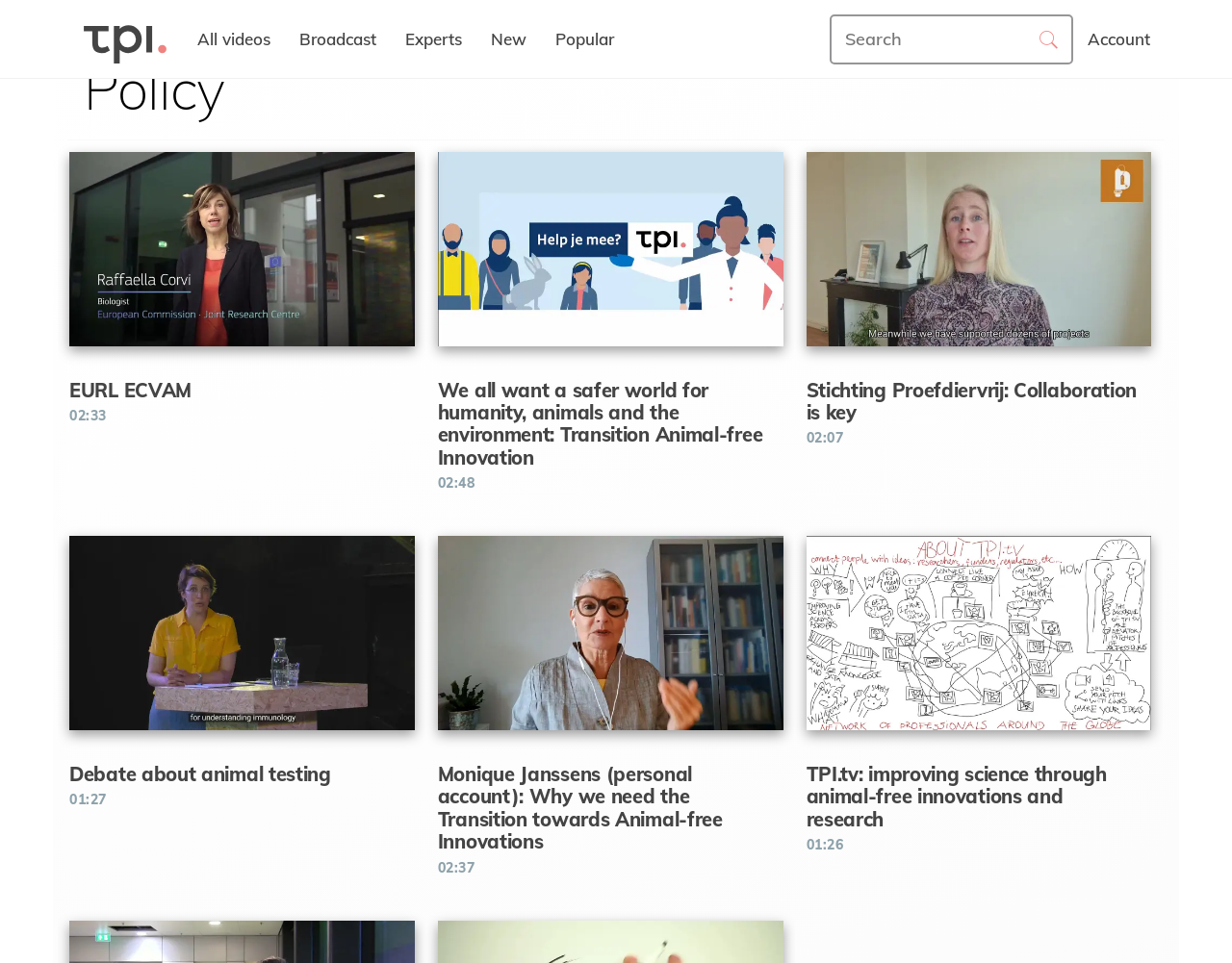Please respond in a single word or phrase: 
What is the purpose of this website?

Information portal